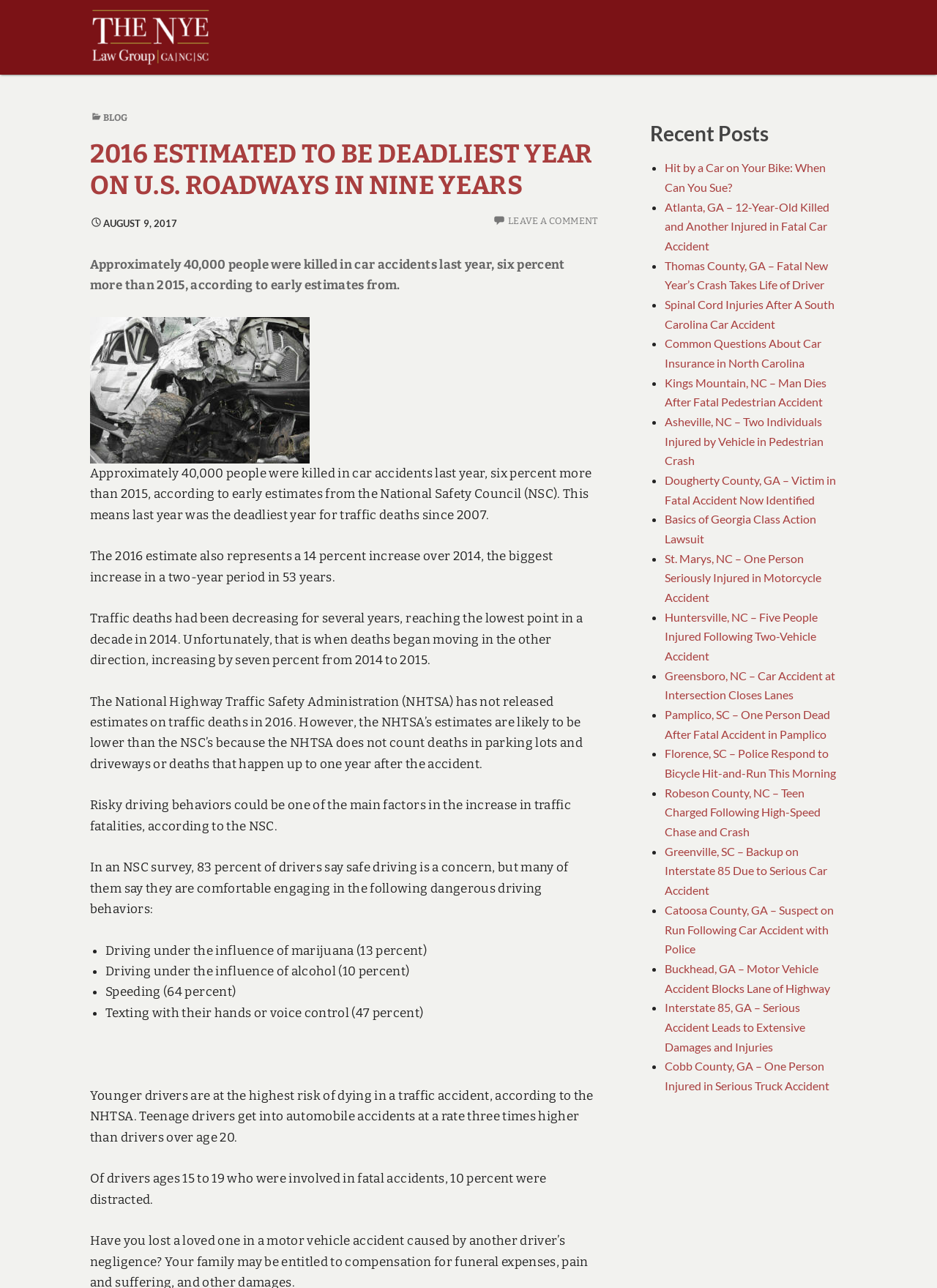Give a one-word or short phrase answer to this question: 
What percentage of drivers say safe driving is a concern?

83 percent